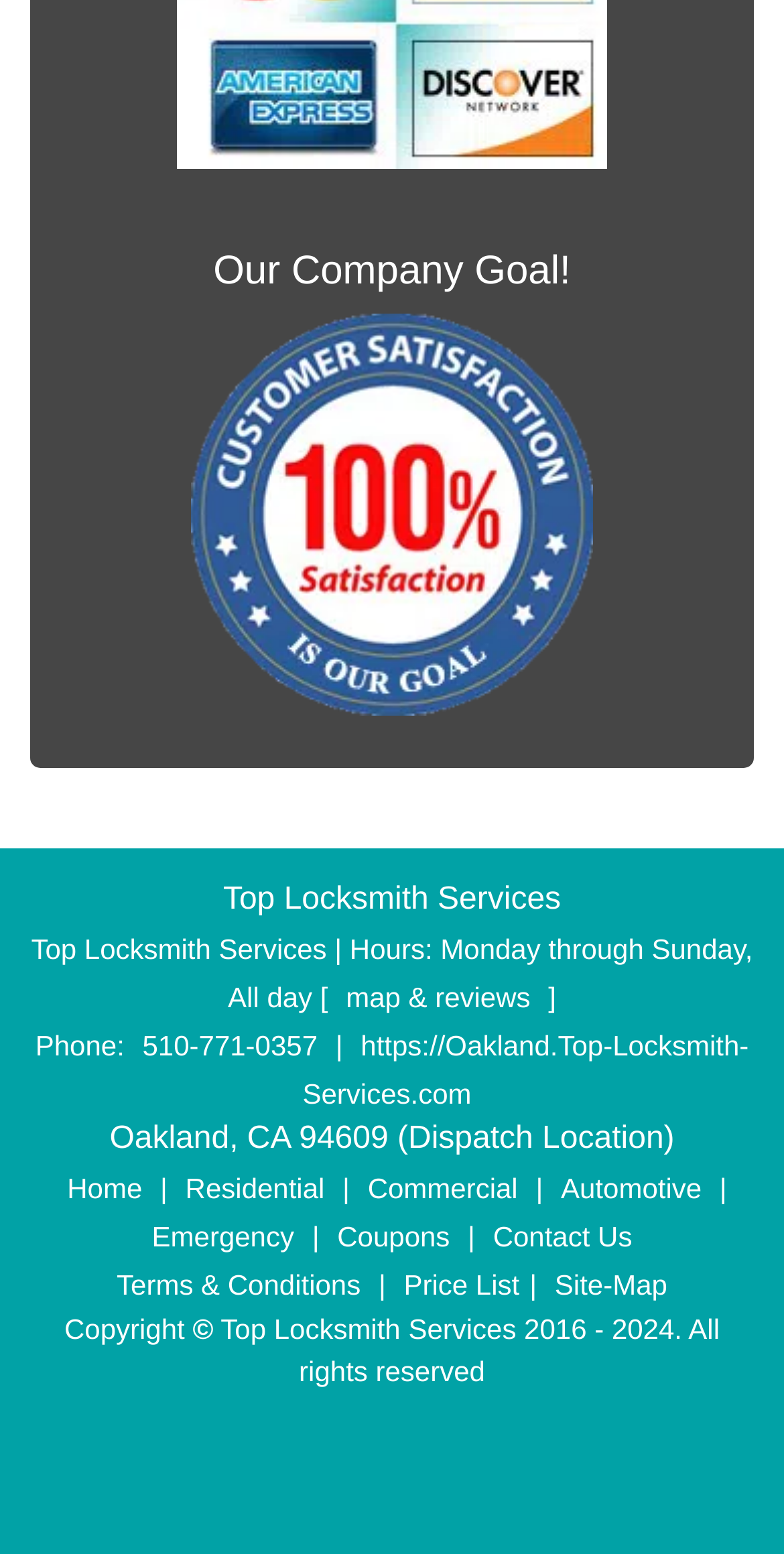Please identify the bounding box coordinates of the region to click in order to complete the given instruction: "Visit the 'Residential' page". The coordinates should be four float numbers between 0 and 1, i.e., [left, top, right, bottom].

[0.224, 0.754, 0.427, 0.775]